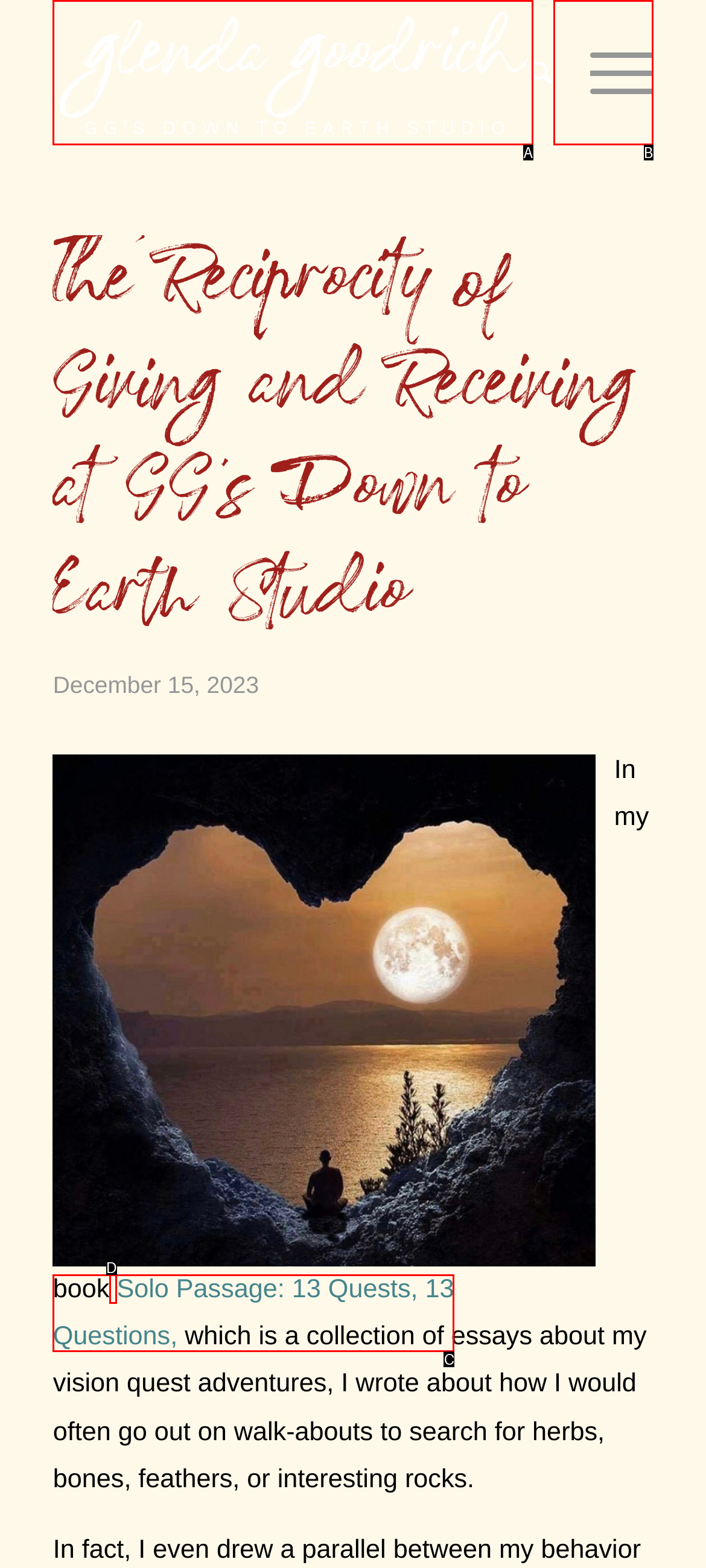From the provided options, which letter corresponds to the element described as: Menu Menu
Answer with the letter only.

B